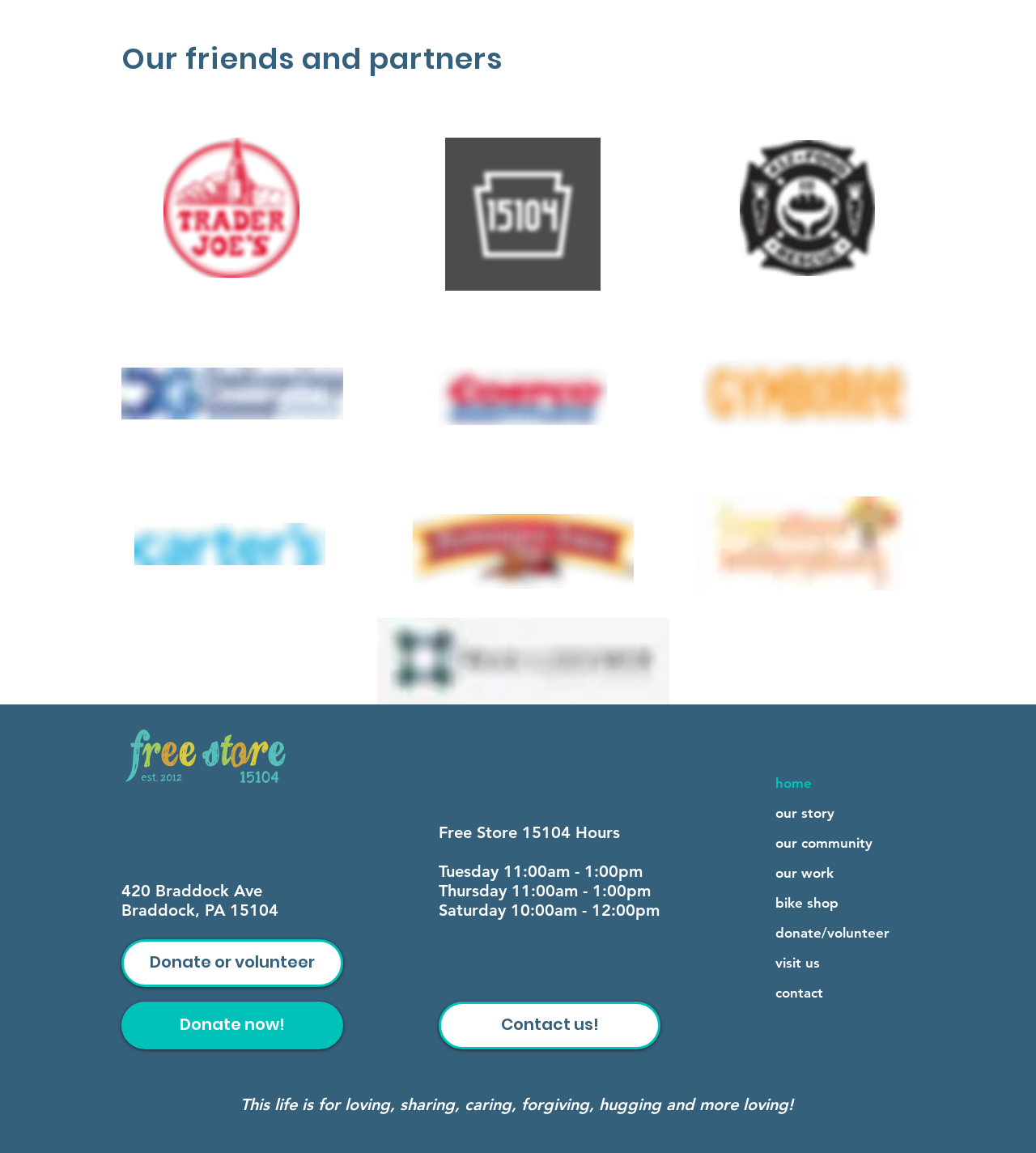Locate the bounding box coordinates of the area that needs to be clicked to fulfill the following instruction: "Visit the home page". The coordinates should be in the format of four float numbers between 0 and 1, namely [left, top, right, bottom].

[0.745, 0.667, 0.877, 0.693]